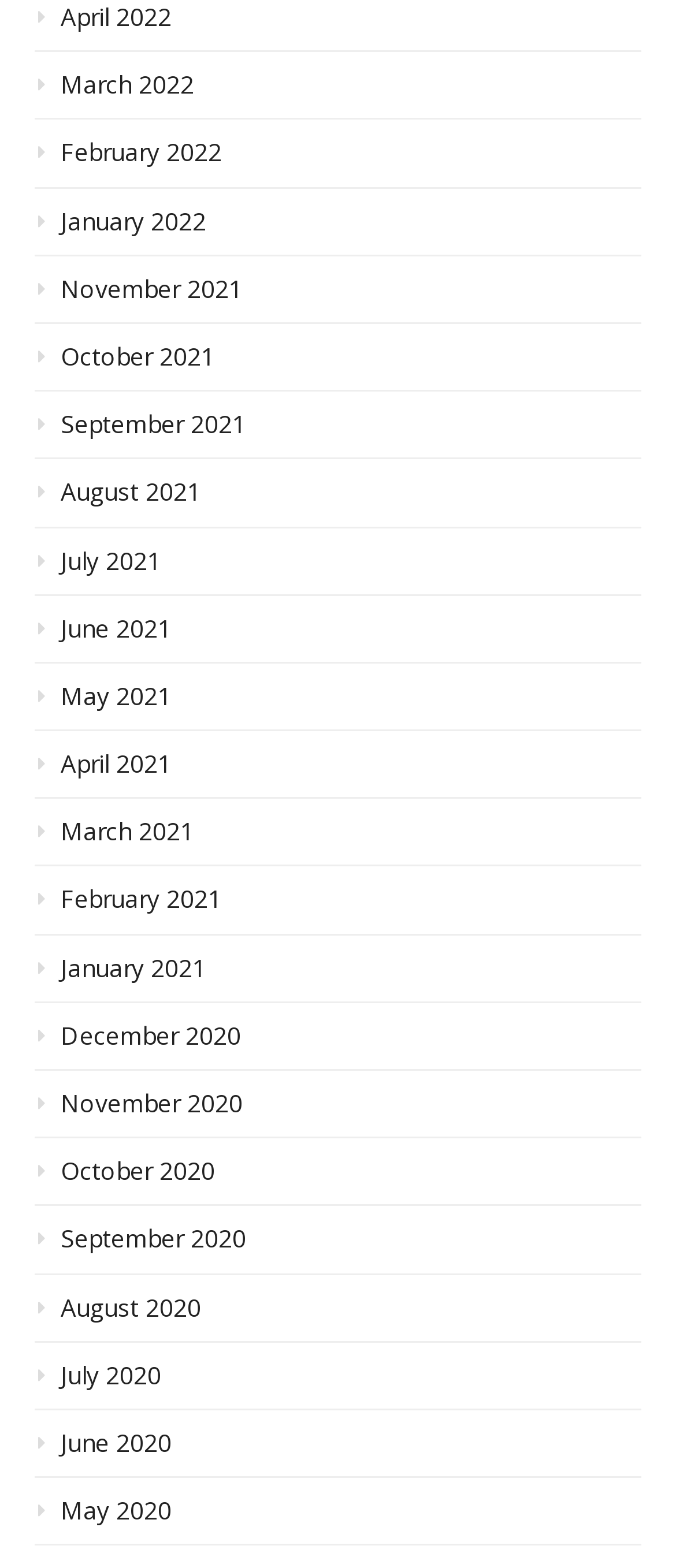Answer the question using only one word or a concise phrase: What is the earliest month listed on the webpage?

May 2020